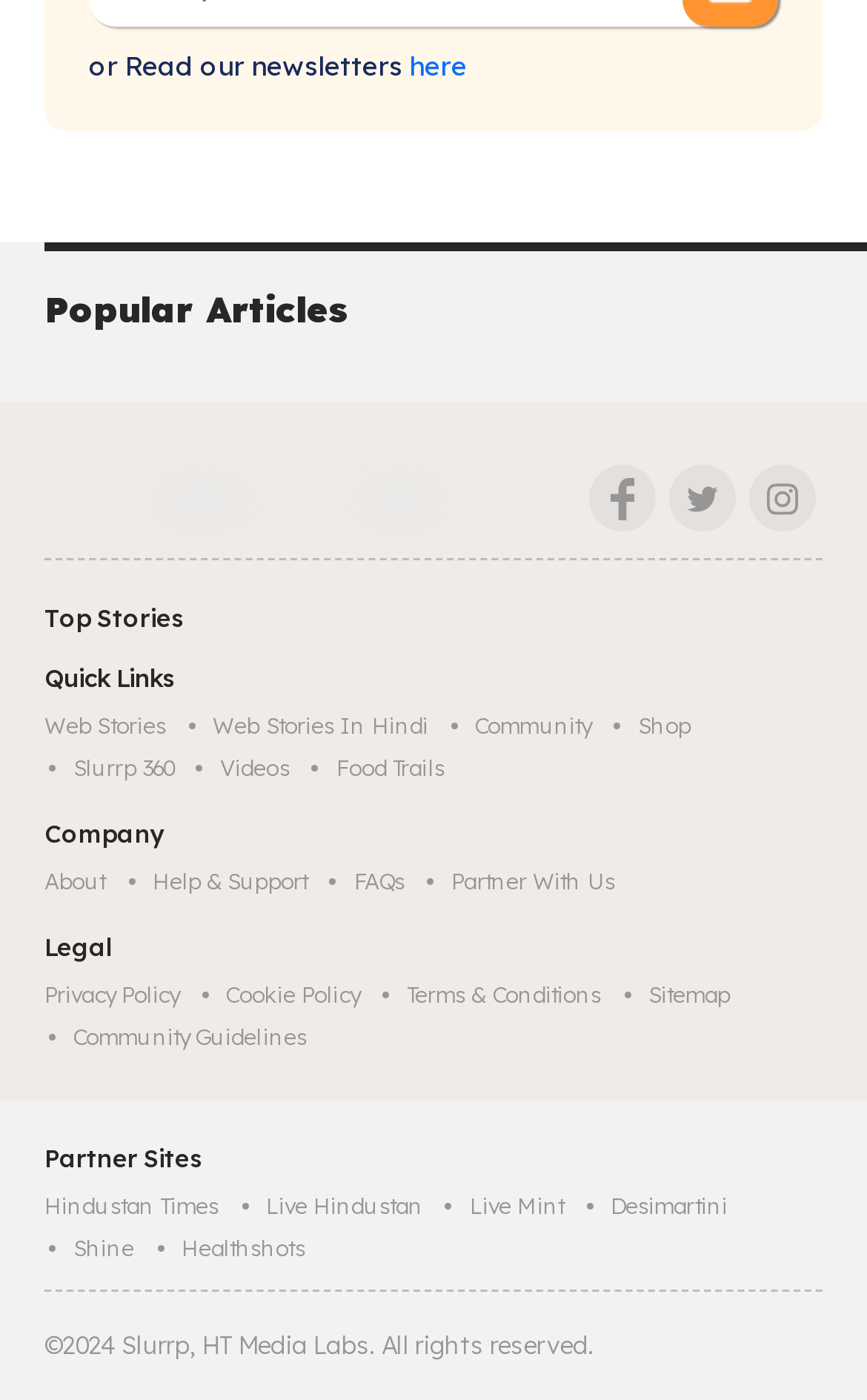Determine the bounding box coordinates of the clickable element to achieve the following action: 'Get it on Google Play'. Provide the coordinates as four float values between 0 and 1, formatted as [left, top, right, bottom].

[0.126, 0.327, 0.344, 0.386]